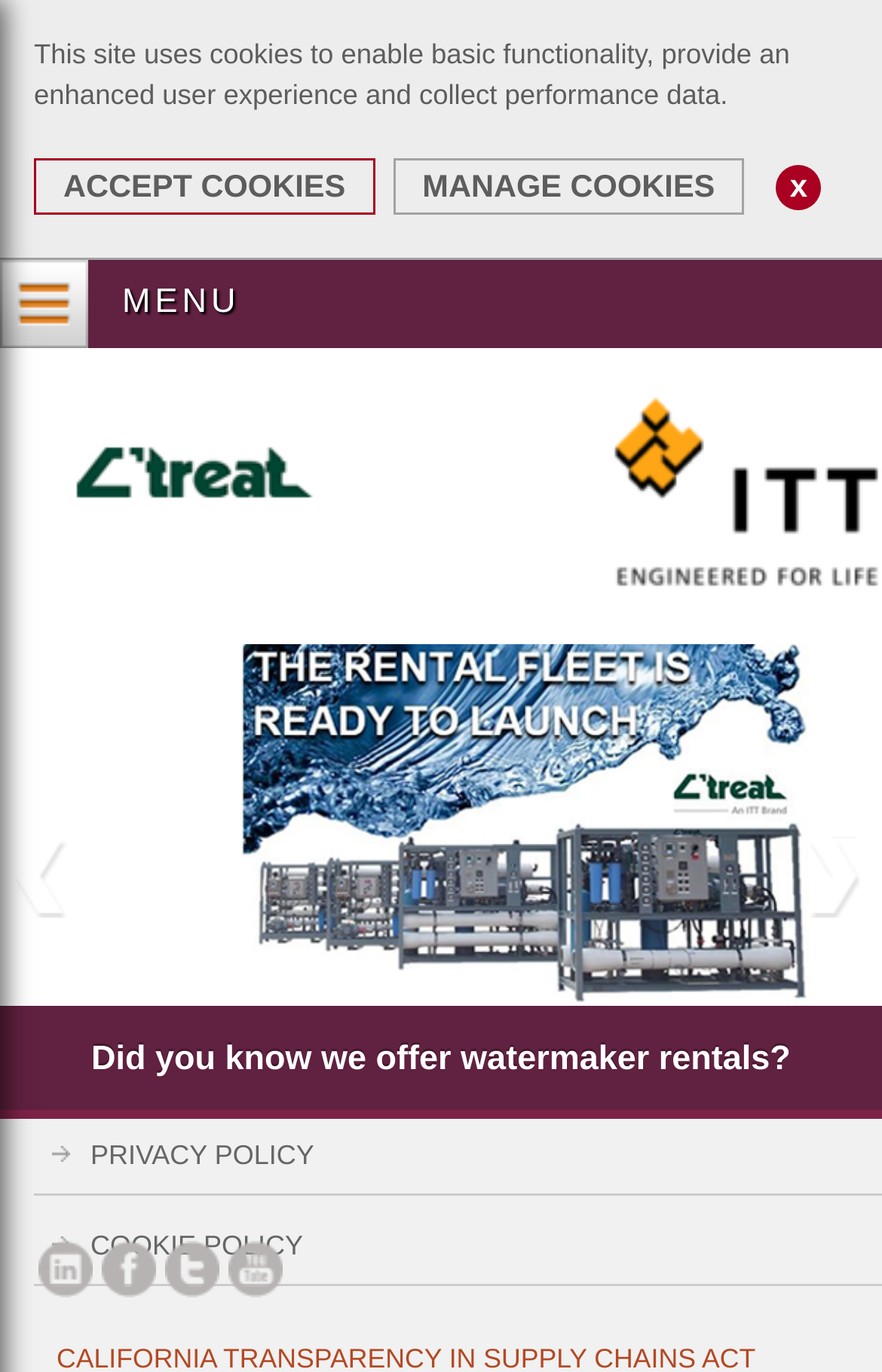How many links are there in the bottom navigation?
Utilize the information in the image to give a detailed answer to the question.

I examined the bottom navigation and found two links: Previous and Next.